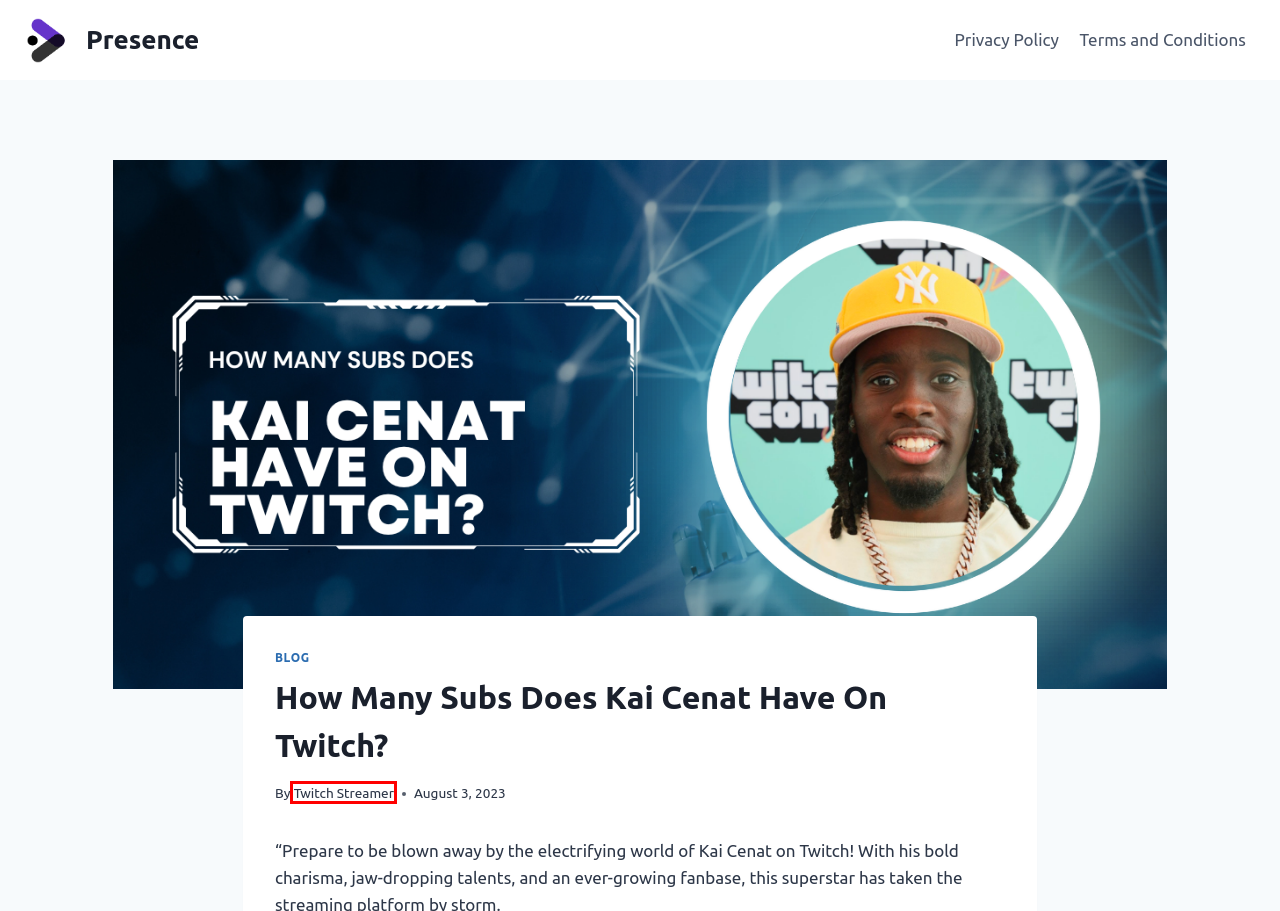Examine the screenshot of a webpage with a red bounding box around a specific UI element. Identify which webpage description best matches the new webpage that appears after clicking the element in the red bounding box. Here are the candidates:
A. Blog Archives - Presence
B. How to Add Captions to Your Twitch Stream? The Ultimate Guide
C. How Tall Is Malena Twitch?
D. Presence | Make Twitch More Exciting
E. How To Clear Cache On Twitch?
F. Terms and Conditions - Presence
G. Step-by-Step Guide: How to Activate XDefiant Twitch Drop and Unlock Exclusive Rewards?
H. Privacy Policy - Presence

D